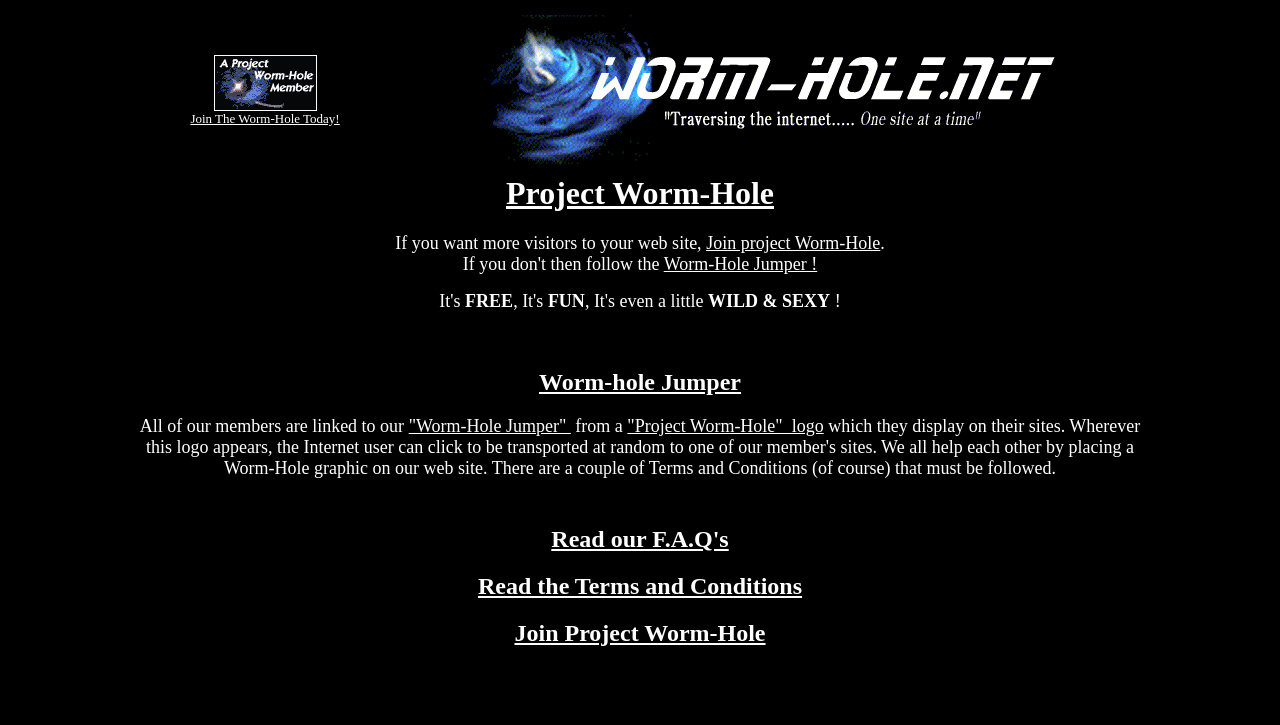Answer the question in one word or a short phrase:
What is the bounding box coordinate of the 'Join Project Worm-Hole' link?

[0.402, 0.855, 0.598, 0.891]